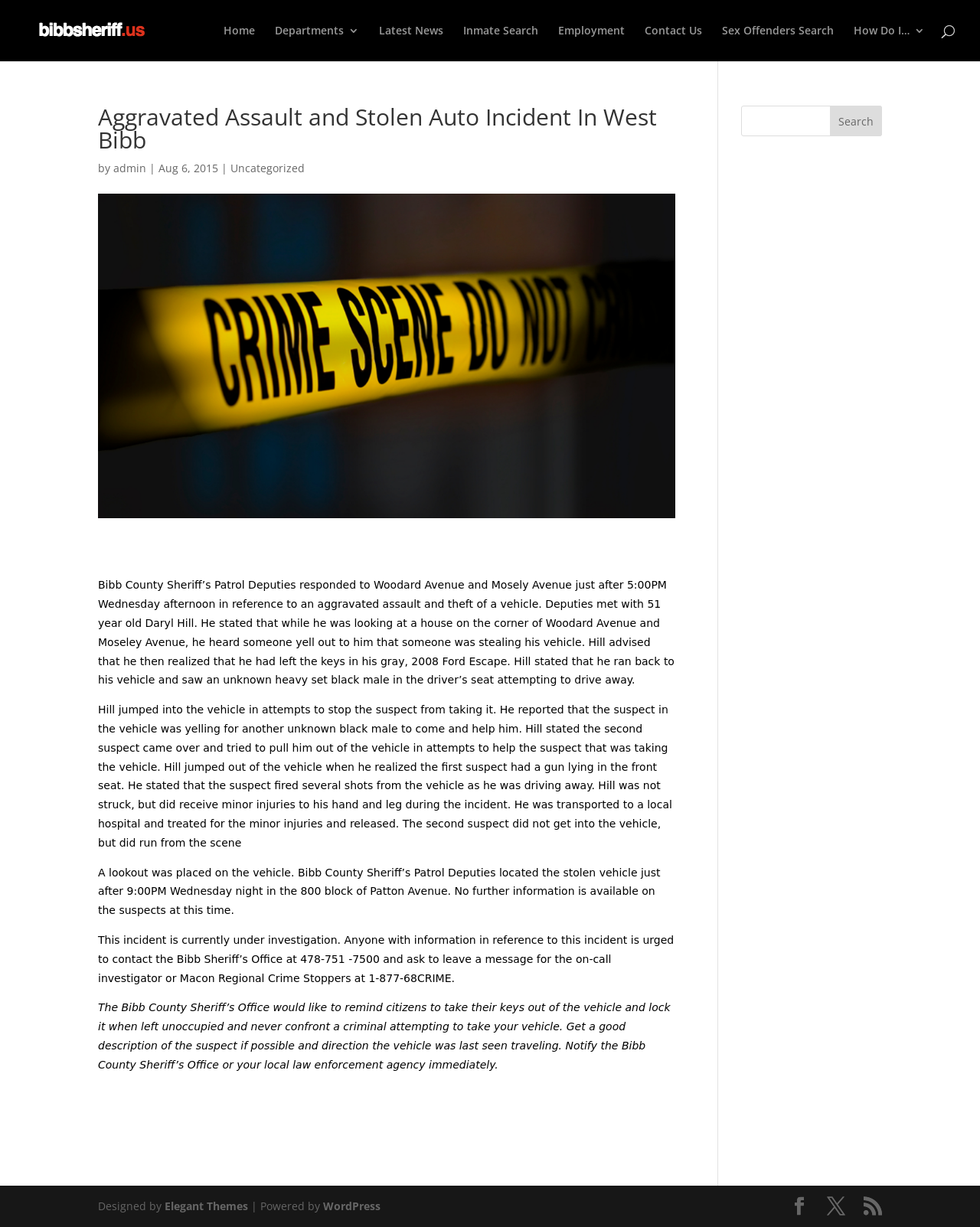Explain the features and main sections of the webpage comprehensively.

The webpage appears to be a news article from the Bibb County Sheriff's Office website. At the top, there is a logo and a link to the website's homepage, followed by a navigation menu with links to various sections such as "Latest News", "Inmate Search", and "Contact Us".

Below the navigation menu, there is a main article section with a heading that reads "Aggravated Assault and Stolen Auto Incident In West Bibb". The article is dated August 6, 2015, and is attributed to an author named "admin". The article describes an incident where a man's vehicle was stolen, and he attempted to stop the thief, resulting in a confrontation and shots being fired.

The article is divided into several paragraphs, with the main content taking up most of the page. There are no images on the page, but there is a search bar located at the bottom right corner of the page, allowing users to search for specific keywords or phrases.

At the very bottom of the page, there is a footer section with links to the website's designers, Elegant Themes, and the content management system, WordPress.